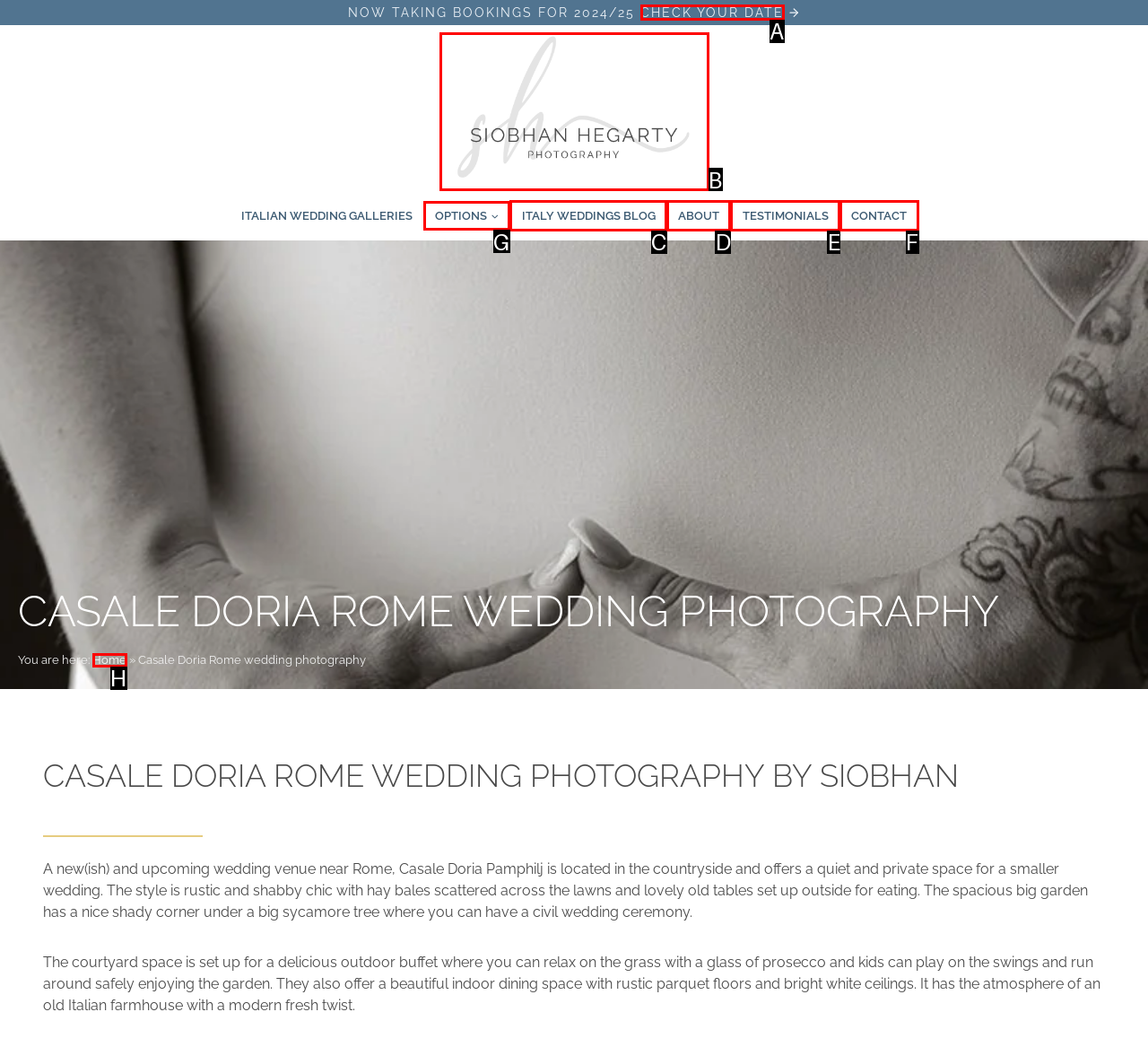Select the HTML element that needs to be clicked to perform the task: Click on the '5 Reasons Why Online Quran Learning is More Effective for Kids' link. Reply with the letter of the chosen option.

None